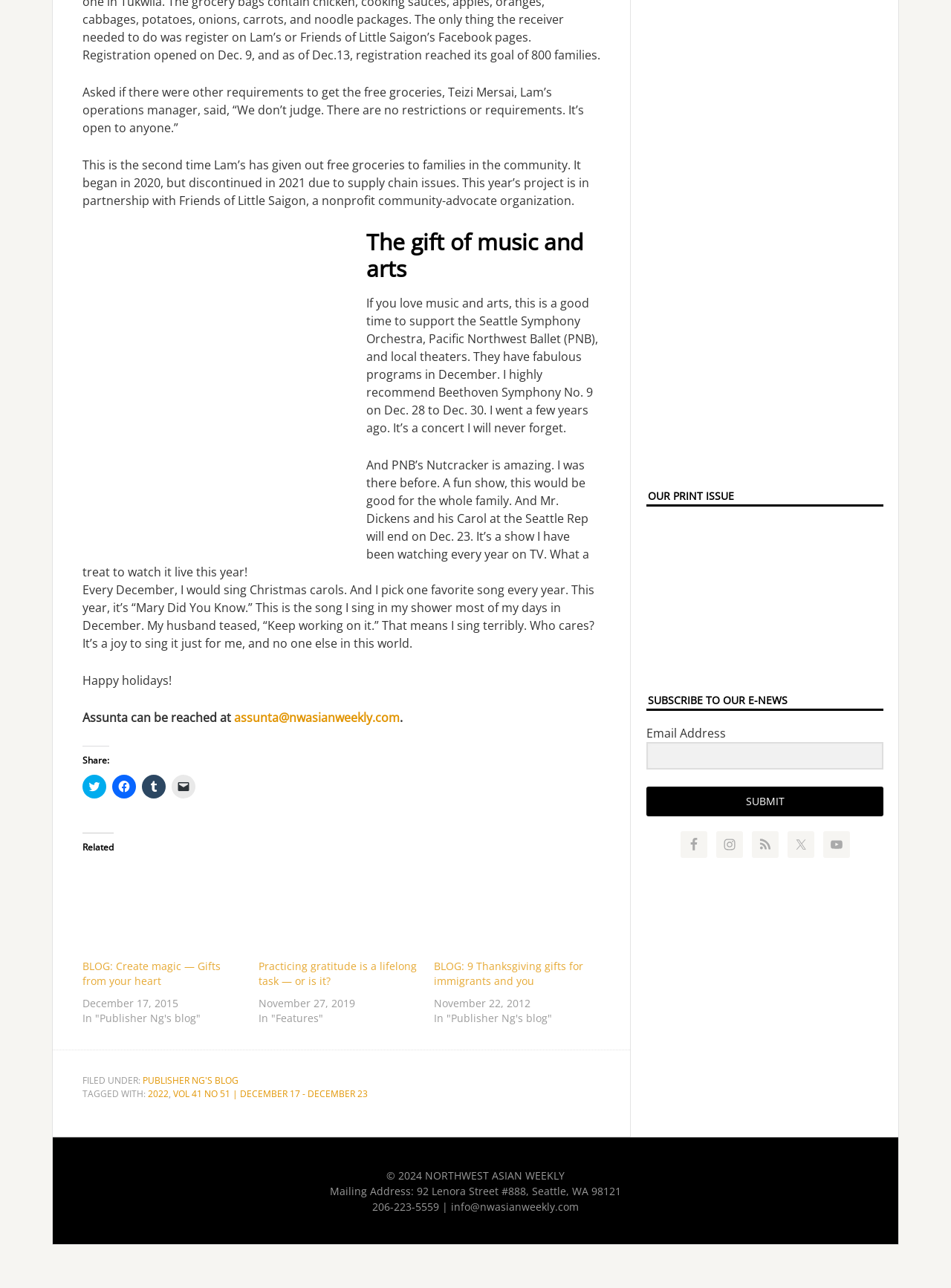Please find the bounding box coordinates of the clickable region needed to complete the following instruction: "Subscribe to our e-news". The bounding box coordinates must consist of four float numbers between 0 and 1, i.e., [left, top, right, bottom].

[0.68, 0.538, 0.929, 0.552]